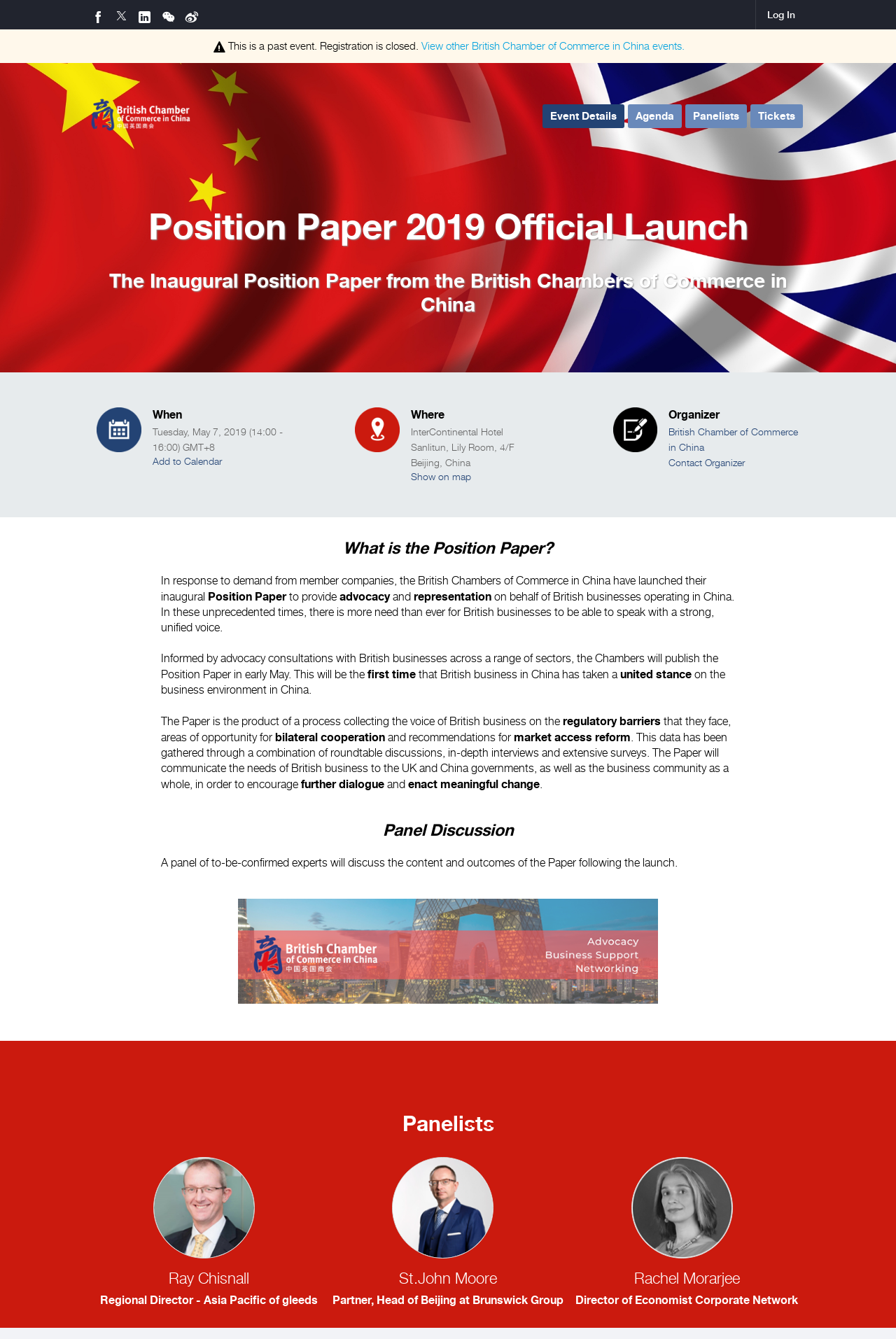Refer to the image and answer the question with as much detail as possible: Who are the panelists?

I found the panelists by looking at the 'Panelists' section of the webpage, which lists the names and photos of the panelists, including Ray Chisnall, St.John Moore, and Rachel Morarjee.